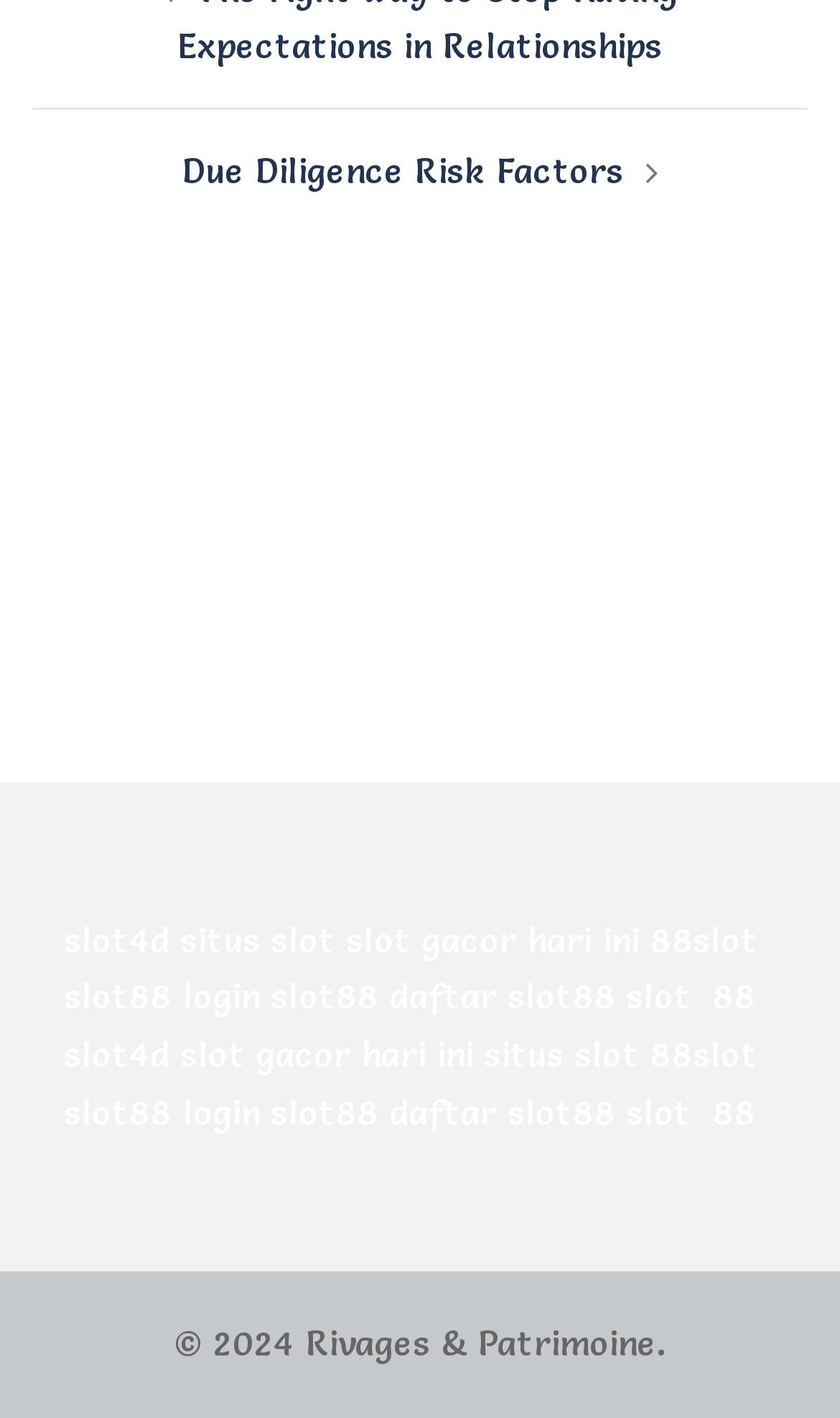Please reply to the following question using a single word or phrase: 
What is the purpose of the 'daftar slot88' link?

Registration